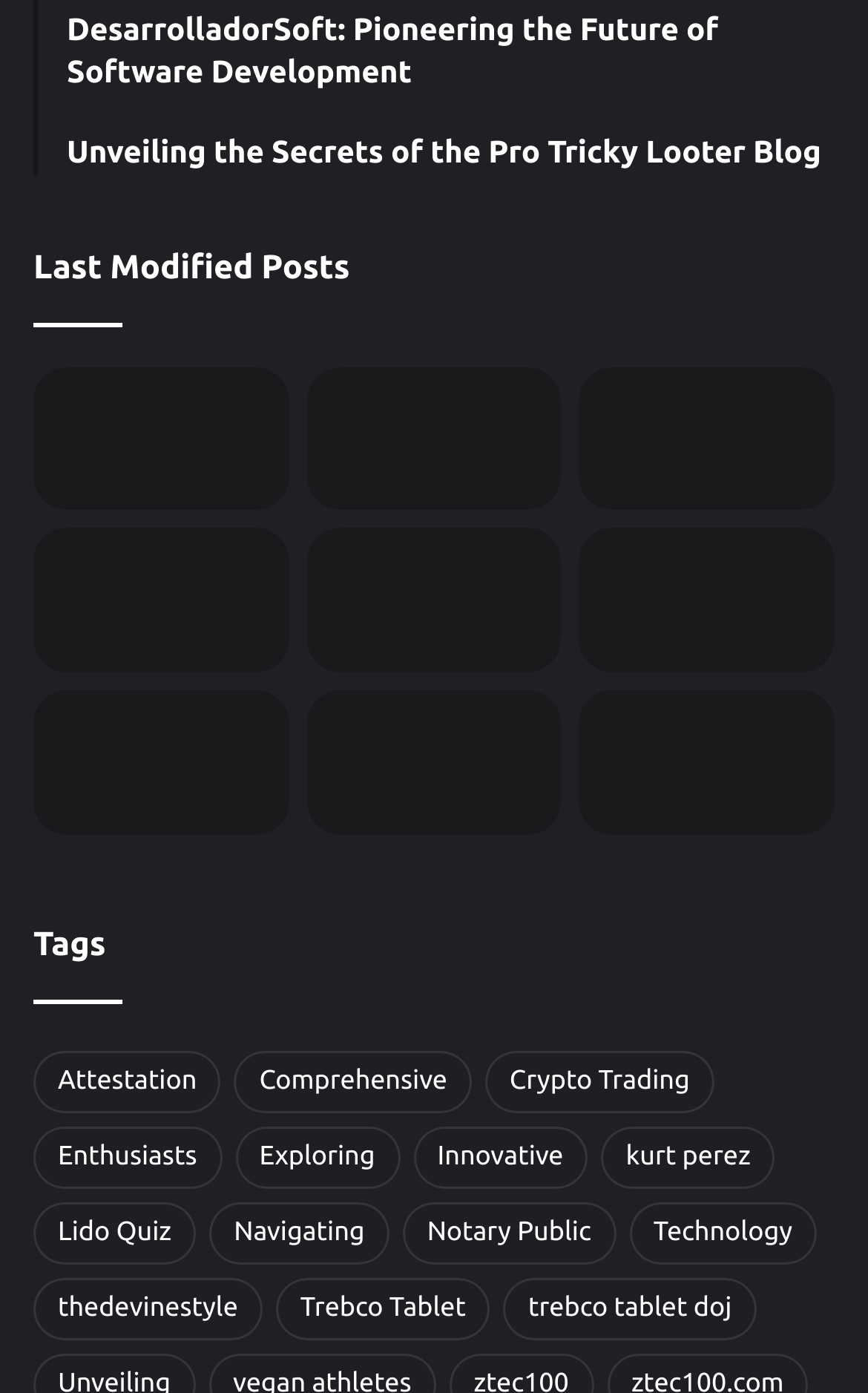How many image elements are there on the webpage?
Please provide a single word or phrase as your answer based on the image.

10